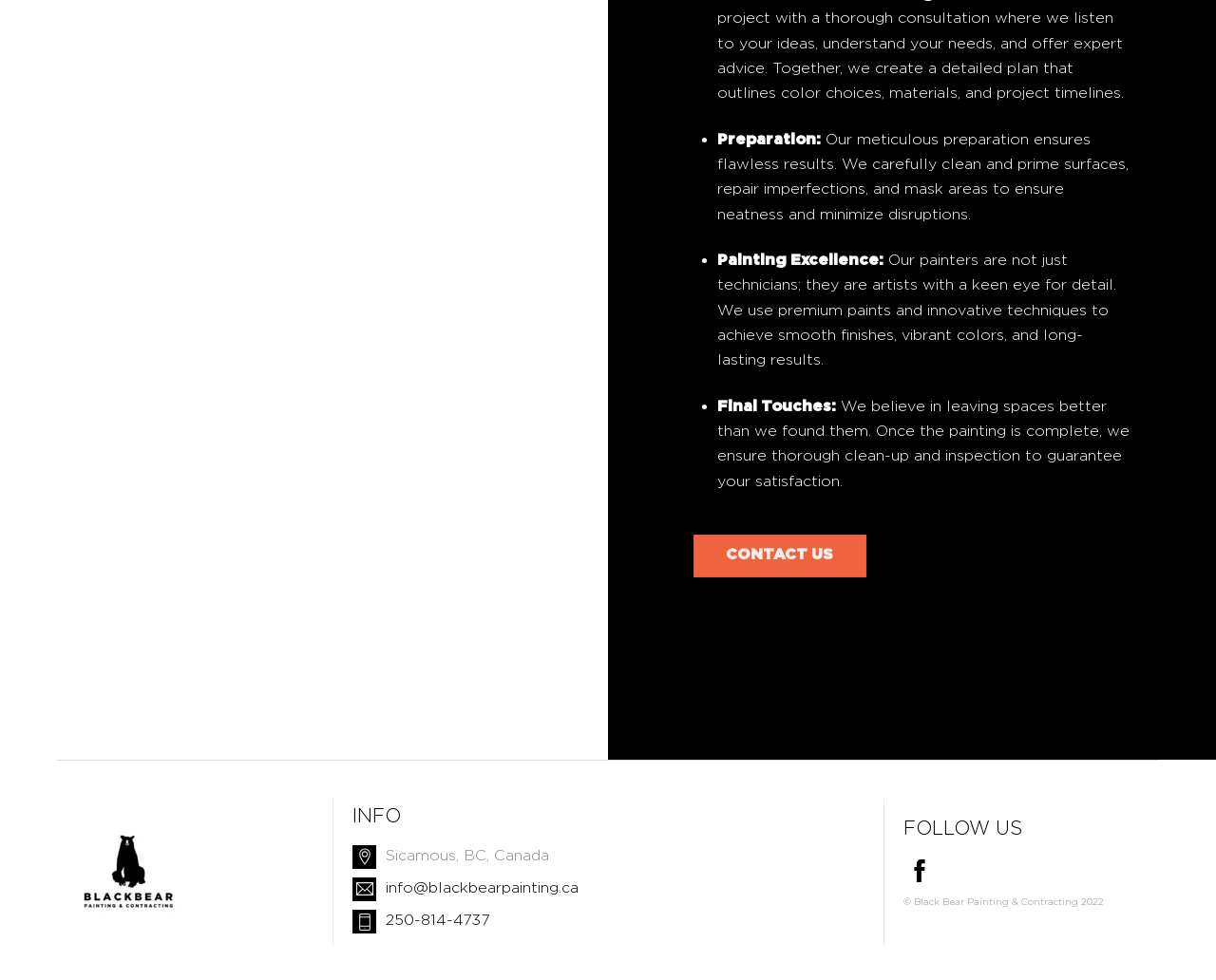Locate the bounding box coordinates of the UI element described by: "Contact us". The bounding box coordinates should consist of four float numbers between 0 and 1, i.e., [left, top, right, bottom].

[0.57, 0.545, 0.712, 0.589]